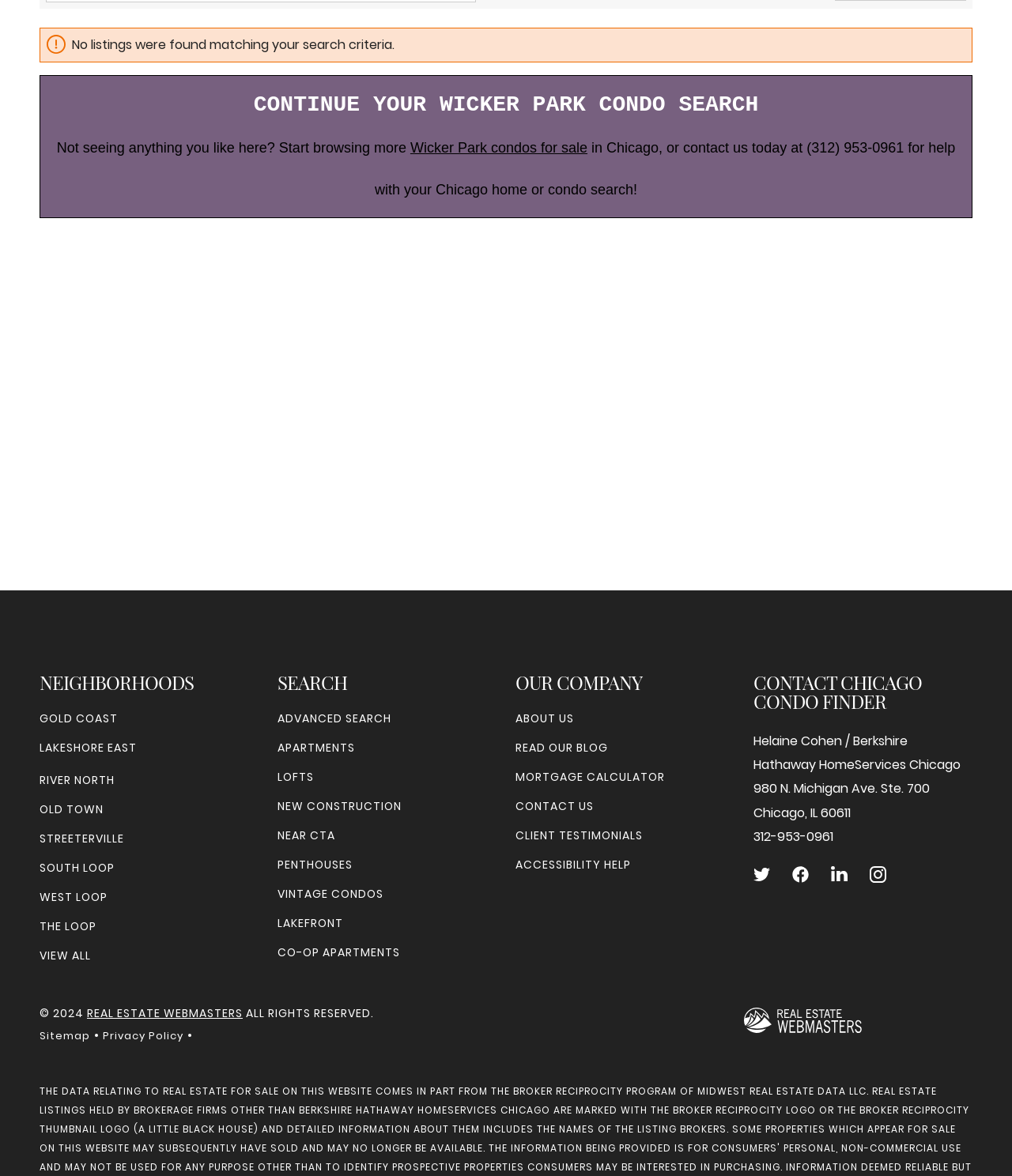Provide the bounding box coordinates of the HTML element described by the text: "Lakefront".

[0.274, 0.778, 0.339, 0.792]